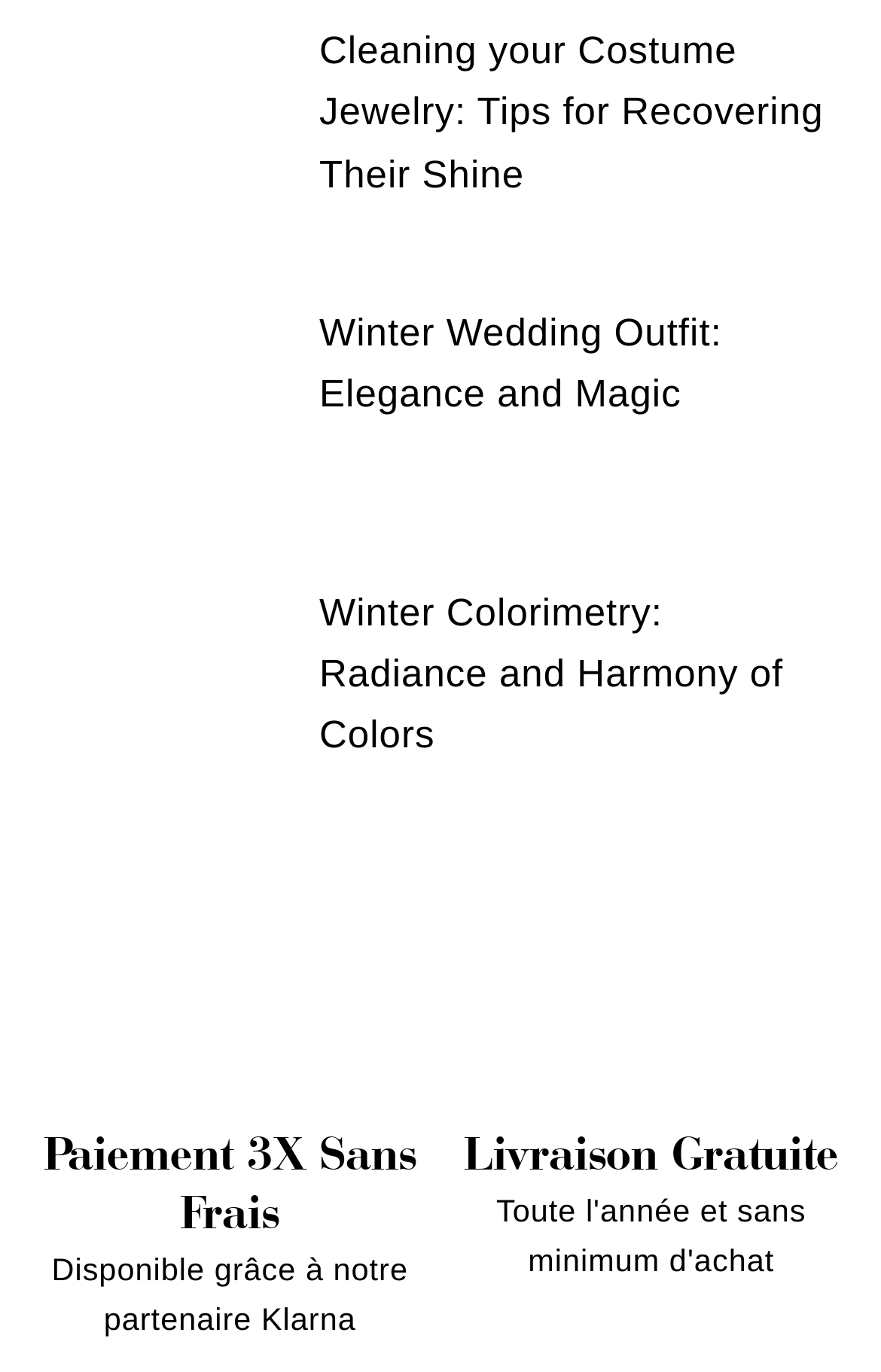Provide a short answer using a single word or phrase for the following question: 
How many links are on the webpage?

6